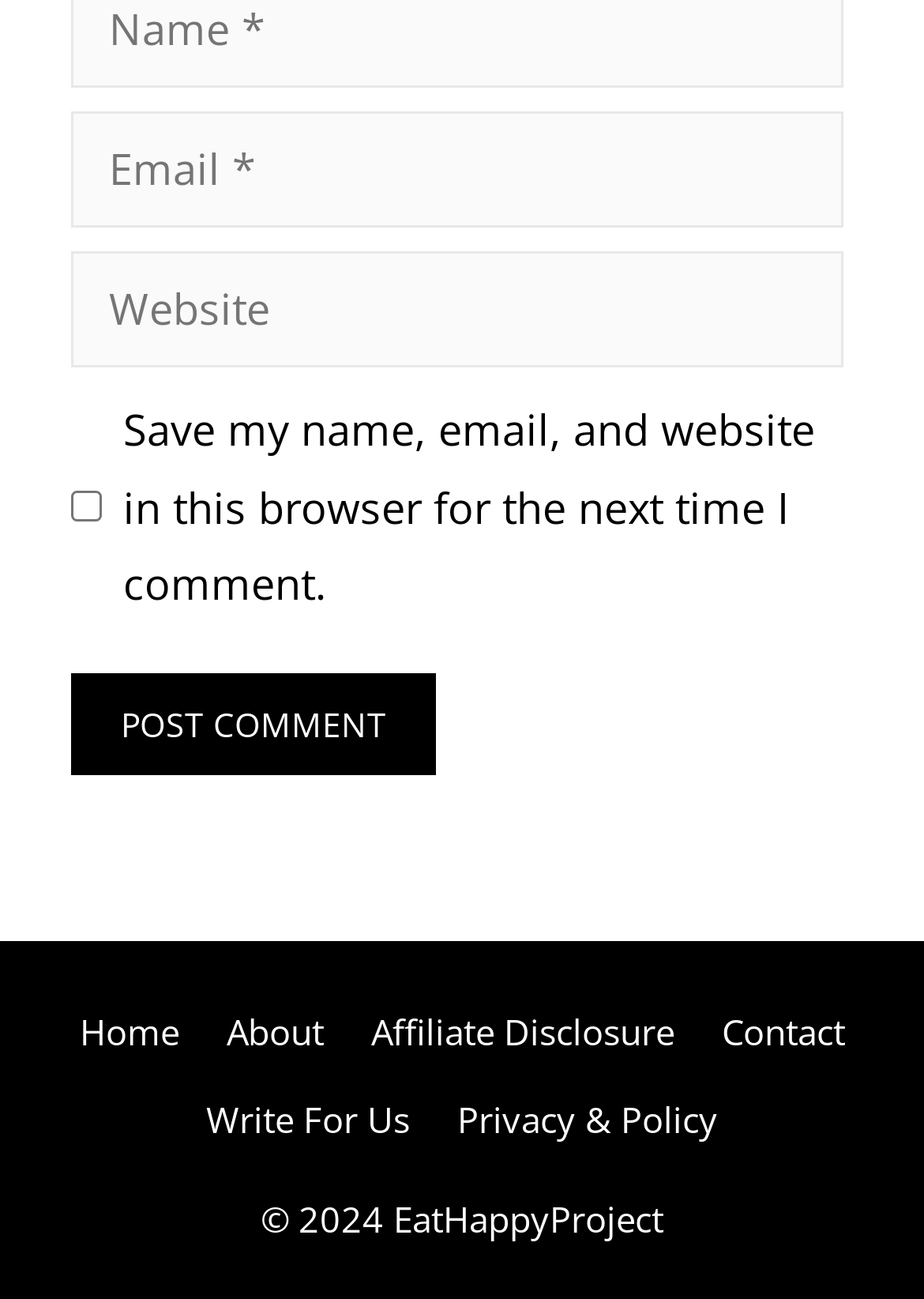Please find and report the bounding box coordinates of the element to click in order to perform the following action: "Save comment information". The coordinates should be expressed as four float numbers between 0 and 1, in the format [left, top, right, bottom].

[0.077, 0.378, 0.11, 0.402]